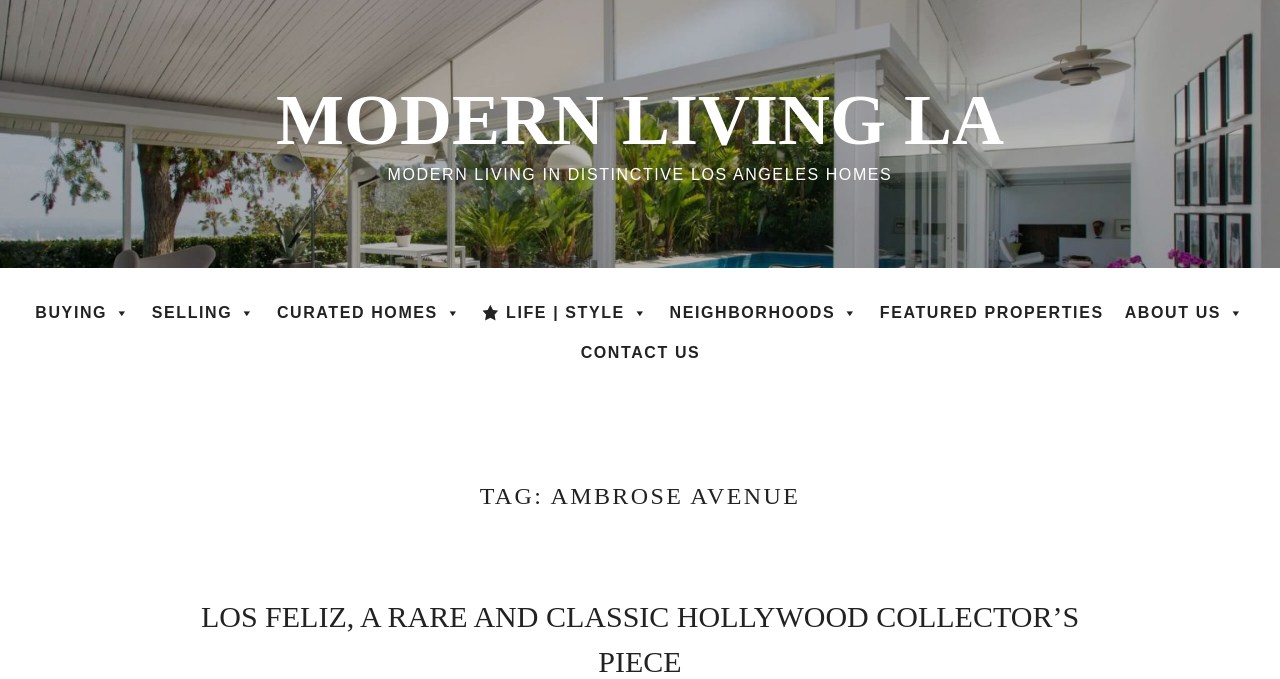What can users do on this website?
Please provide a comprehensive answer based on the visual information in the image.

The menu options 'BUYING', 'SELLING', 'CURATED HOMES', and 'FEATURED PROPERTIES' imply that users can browse and explore homes, as well as engage in buying and selling activities on this website.